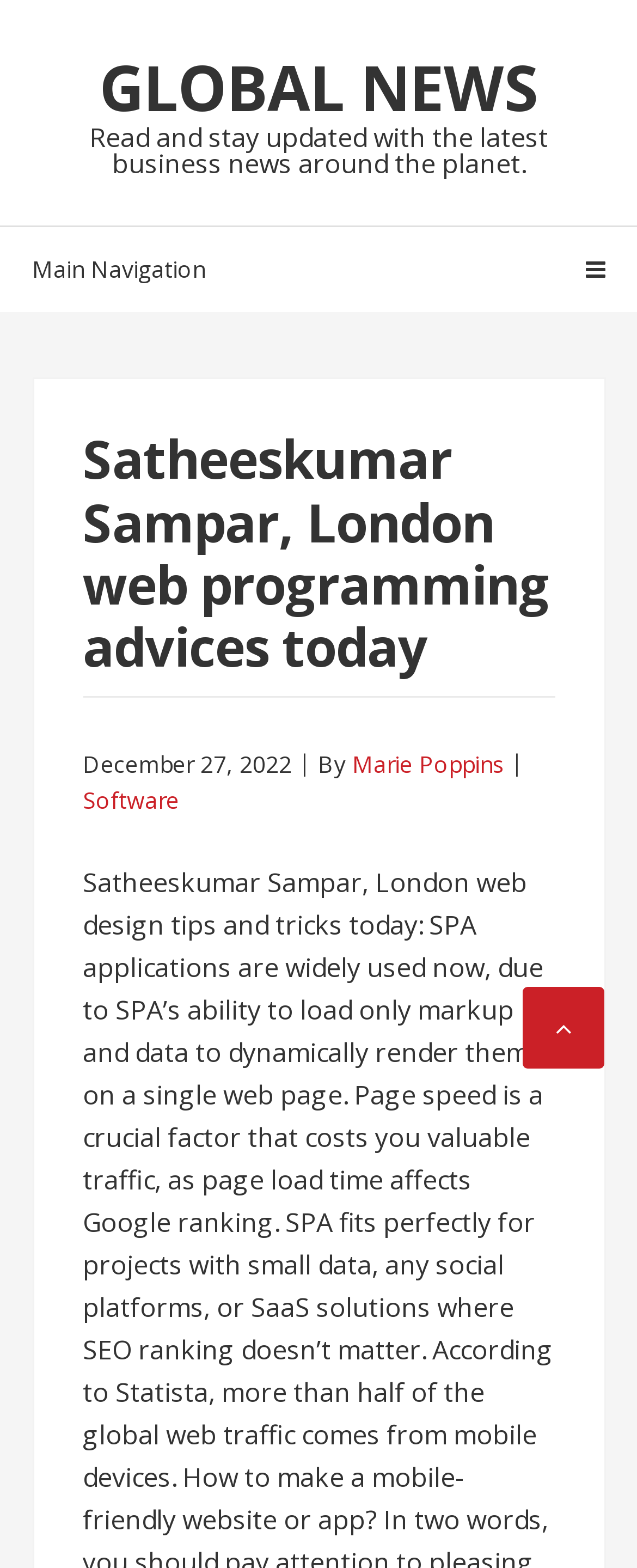Respond to the question below with a single word or phrase: Who is the author of the latest article?

Marie Poppins